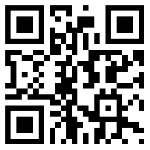Respond to the question below with a single word or phrase:
What type of products does Xinle Huabao Medical Products Co., Ltd. specialize in?

Disposable medical consumables